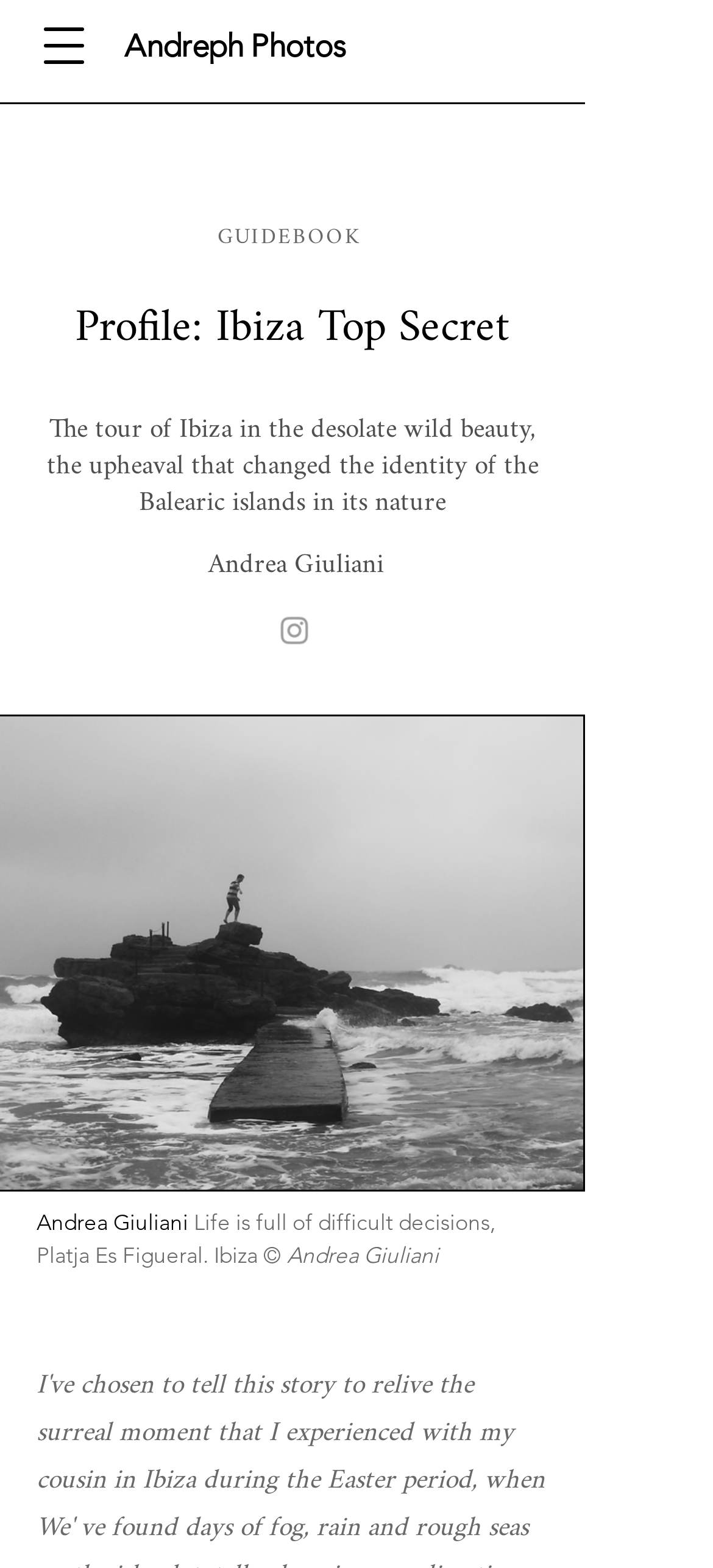What is the format of the image?
Based on the content of the image, thoroughly explain and answer the question.

I found the answer by looking at the image element with the content 'IMG_5009-rev2.png' and noticing the file extension '.png' which indicates that the image format is PNG.